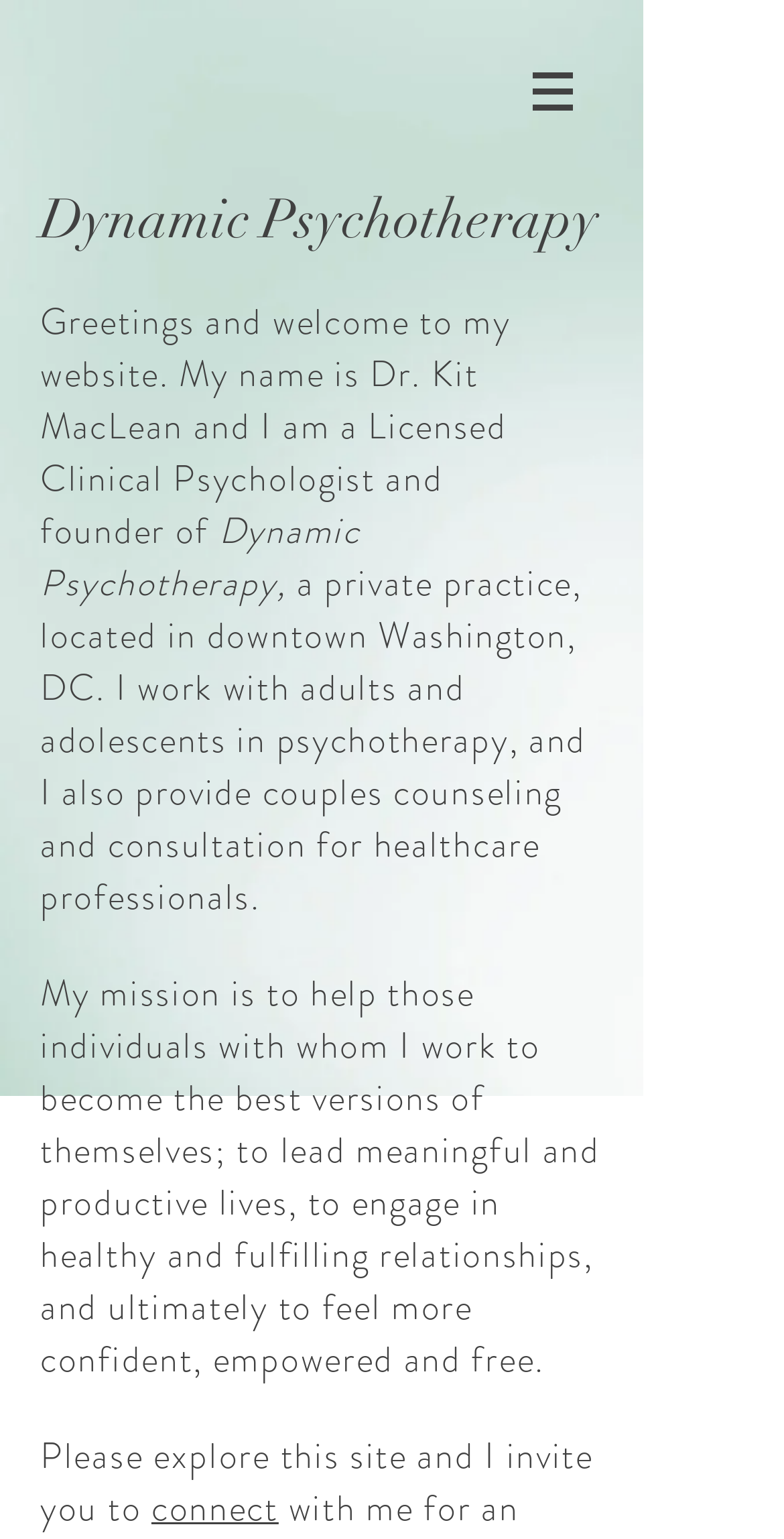What is the profession of Dr. Kit MacLean?
Using the details from the image, give an elaborate explanation to answer the question.

Based on the text 'My name is Dr. Kit MacLean and I am a Licensed Clinical Psychologist and founder of', we can infer that Dr. Kit MacLean is a Licensed Clinical Psychologist.